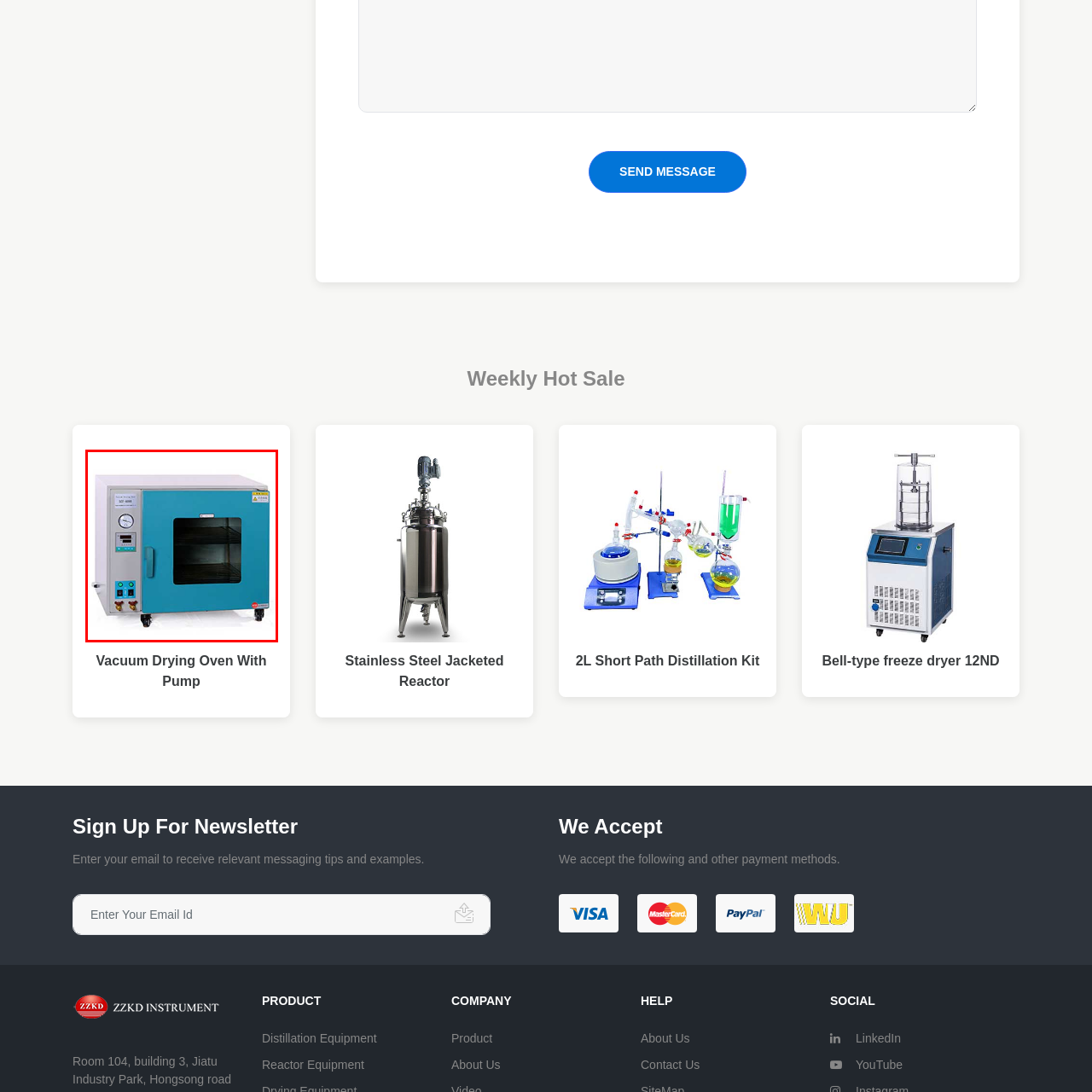Generate a thorough description of the part of the image enclosed by the red boundary.

This image showcases a Vacuum Drying Oven with Pump, a specialized laboratory device designed for drying materials under vacuum conditions. The oven features a sleek design, prominently displaying a bright blue door against a white cabinet body. Key components include a pressure gauge on the front, which allows users to monitor the internal vacuum pressure, and several control buttons and indicators for easy operation. The transparent window provides a view of the interior chamber, which is spacious enough to accommodate various items needing drying. This equipment is essential in many scientific and industrial applications, ensuring effective moisture removal while maintaining material integrity.